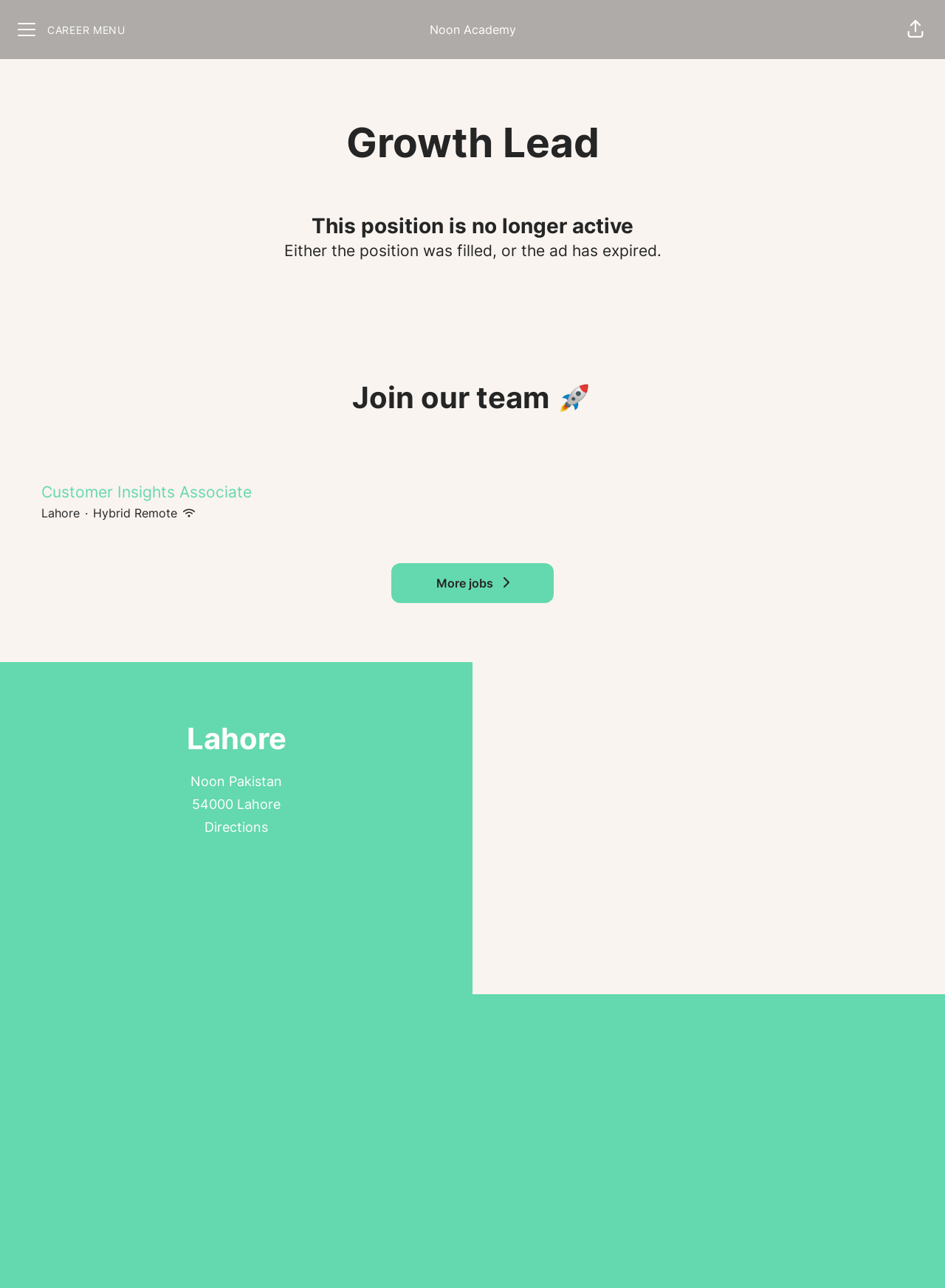What is the job title of the inactive position?
Please provide a single word or phrase in response based on the screenshot.

Growth Lead